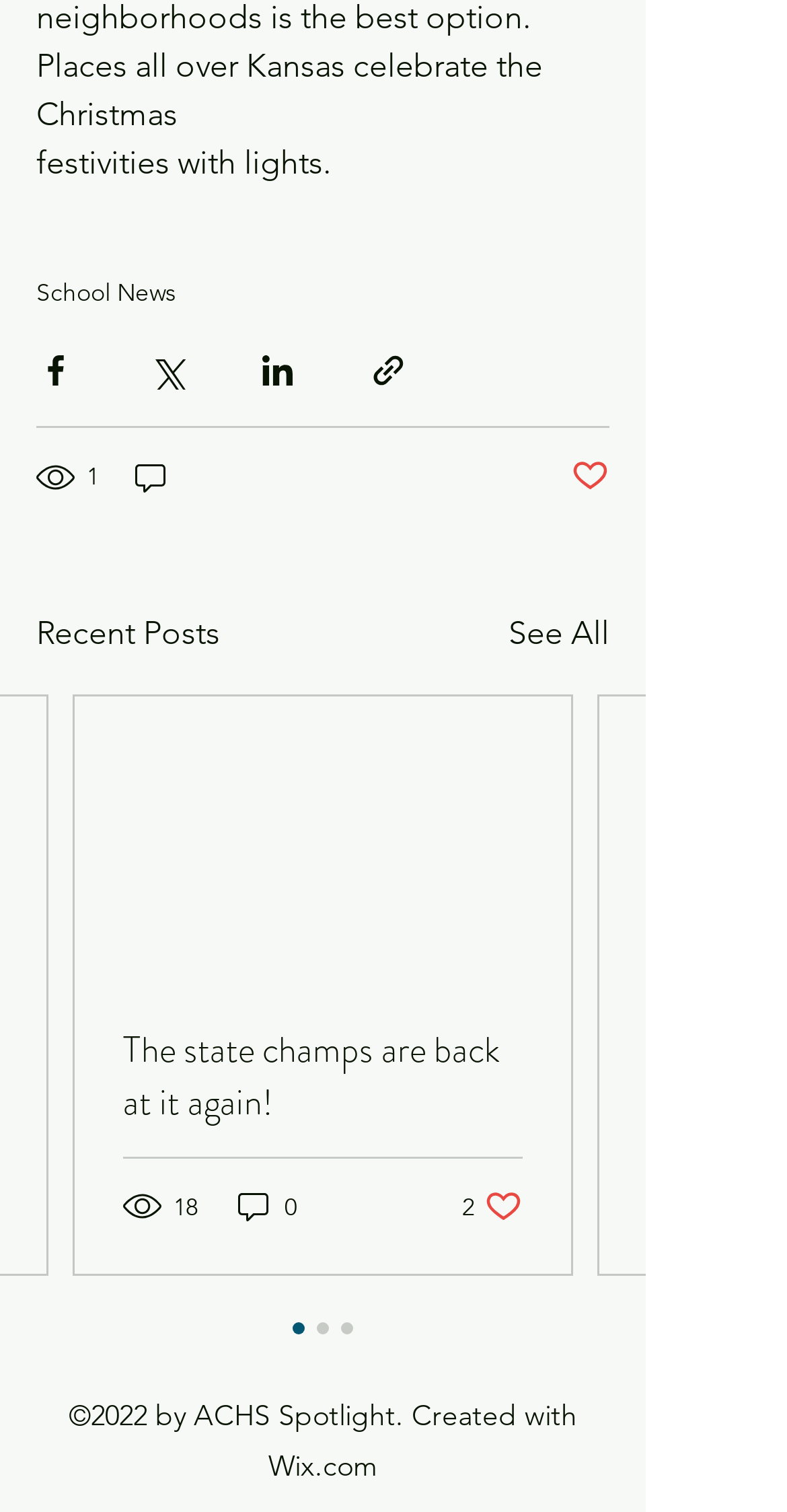Find the bounding box coordinates of the element's region that should be clicked in order to follow the given instruction: "Like the post". The coordinates should consist of four float numbers between 0 and 1, i.e., [left, top, right, bottom].

[0.587, 0.786, 0.664, 0.811]